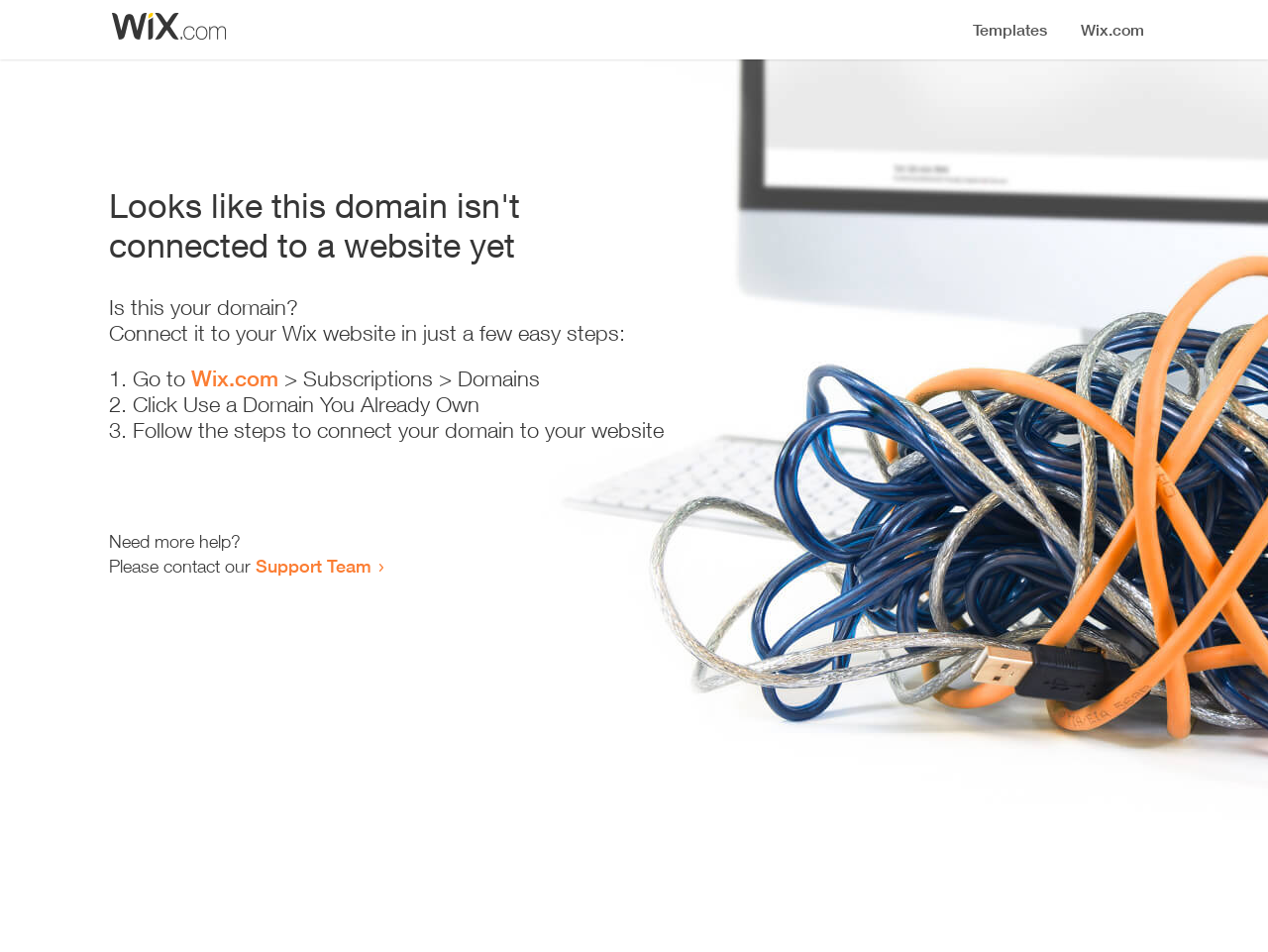Where can the user go to start the process of connecting the domain?
Please provide a comprehensive answer based on the details in the screenshot.

The webpage suggests going to Wix.com, as mentioned in the link 'Wix.com' in the step 'Go to Wix.com > Subscriptions > Domains'.